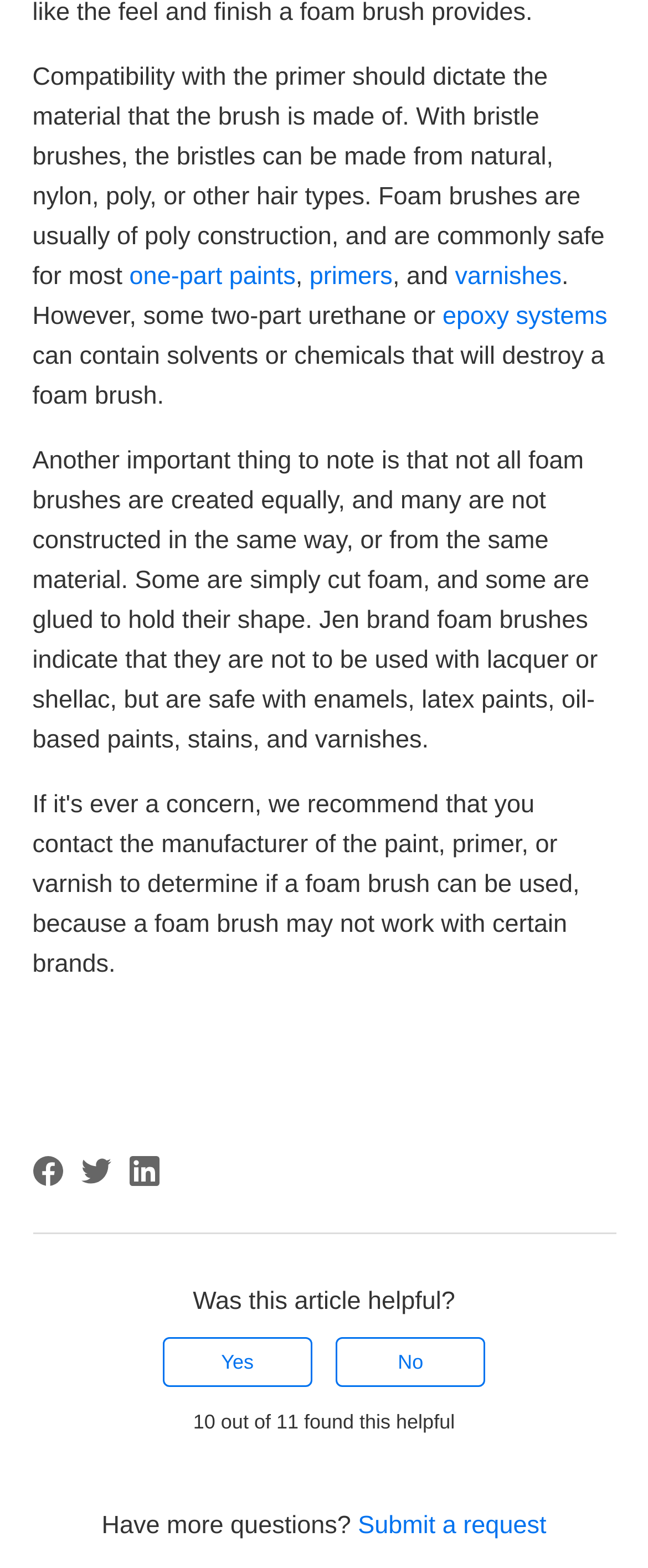Predict the bounding box coordinates of the UI element that matches this description: "Submit a request". The coordinates should be in the format [left, top, right, bottom] with each value between 0 and 1.

[0.552, 0.964, 0.843, 0.982]